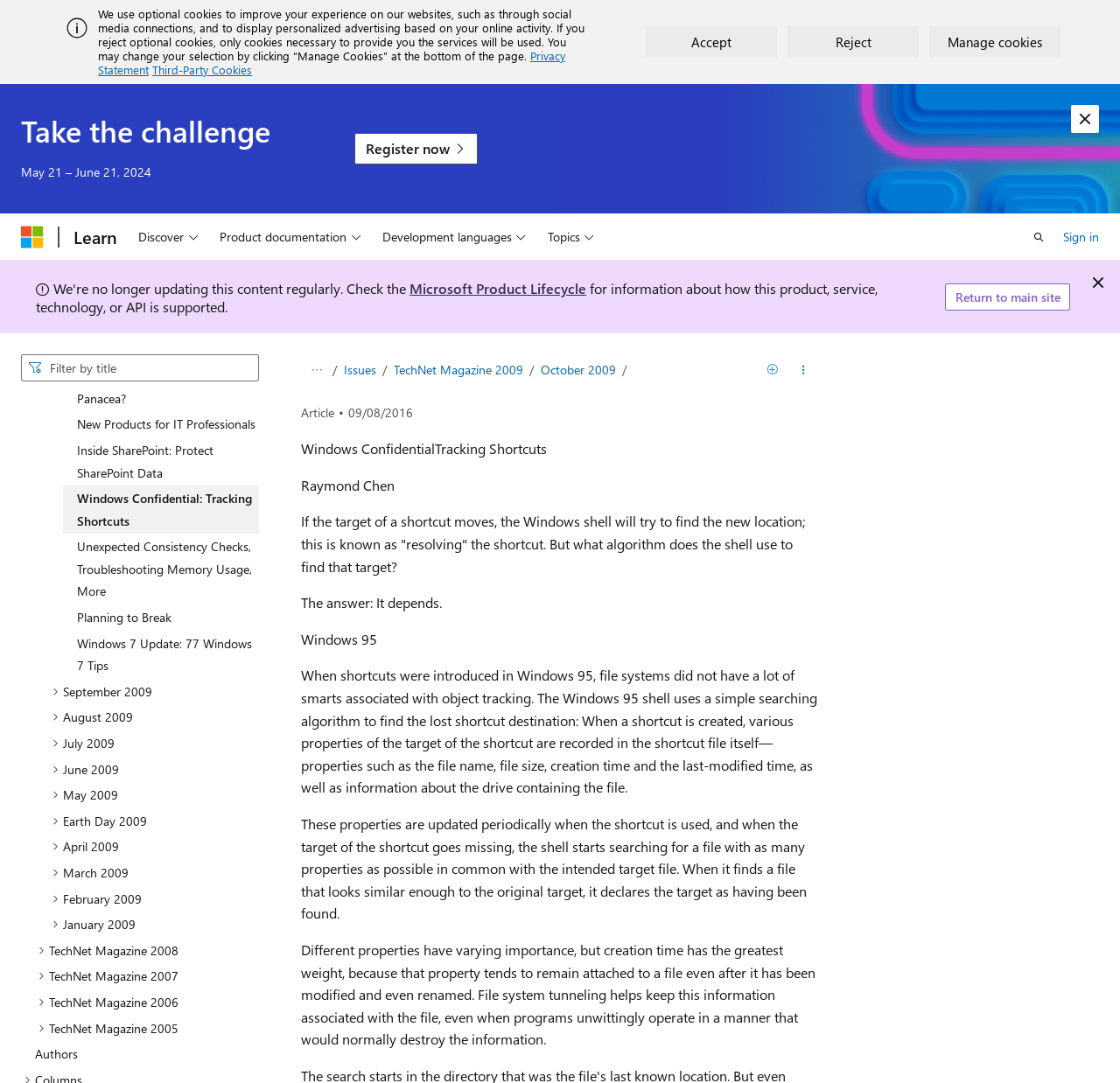Please find the bounding box coordinates in the format (top-left x, top-left y, bottom-right x, bottom-right y) for the given element description. Ensure the coordinates are floating point numbers between 0 and 1. Description: Groovy Security in Windows 7

[0.056, 0.109, 0.231, 0.133]